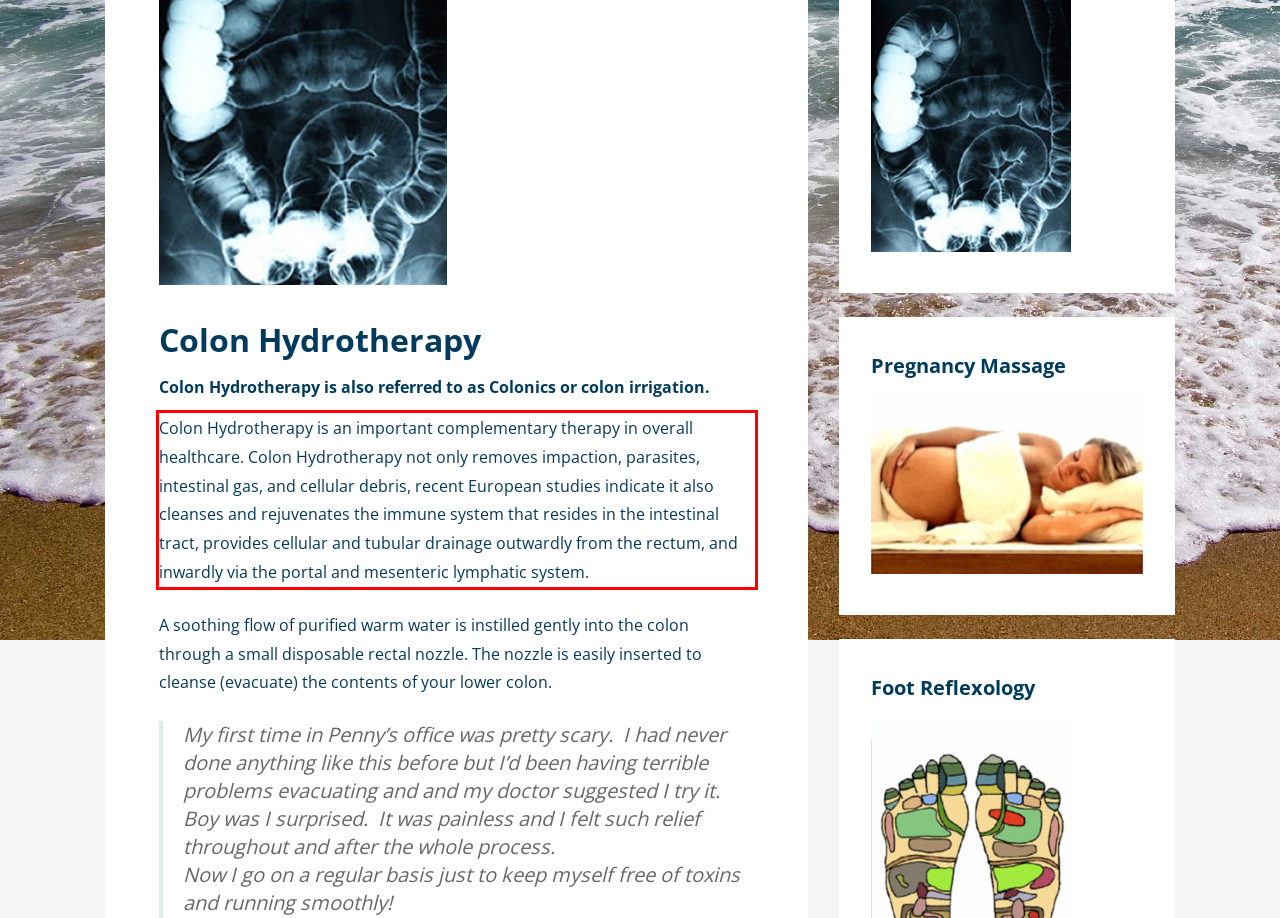You are provided with a screenshot of a webpage containing a red bounding box. Please extract the text enclosed by this red bounding box.

Colon Hydrotherapy is an important complementary therapy in overall healthcare. Colon Hydrotherapy not only removes impaction, parasites, intestinal gas, and cellular debris, recent European studies indicate it also cleanses and rejuvenates the immune system that resides in the intestinal tract, provides cellular and tubular drainage outwardly from the rectum, and inwardly via the portal and mesenteric lymphatic system.